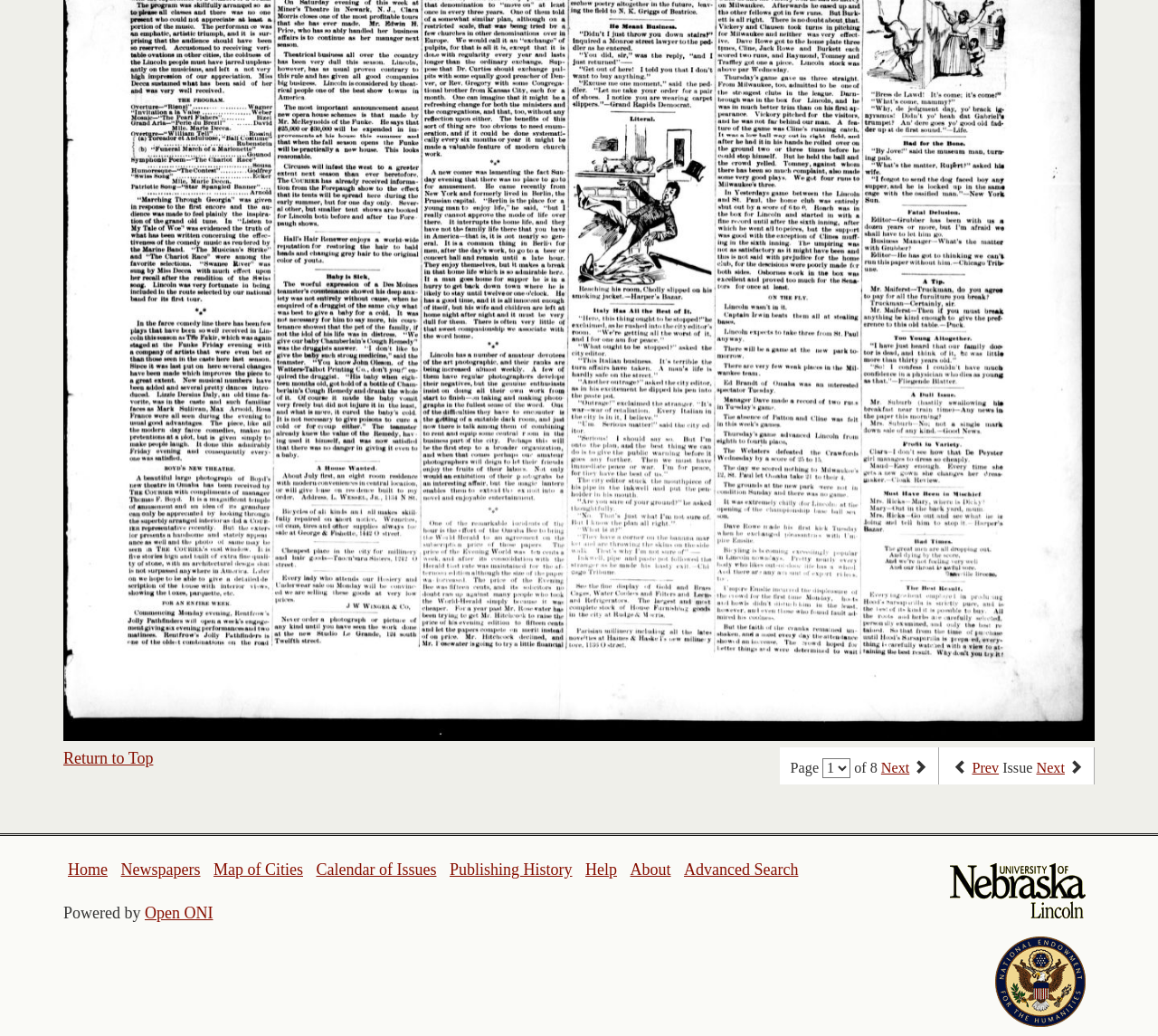Respond to the question below with a single word or phrase:
What is the text on the top-left corner?

Return to Top